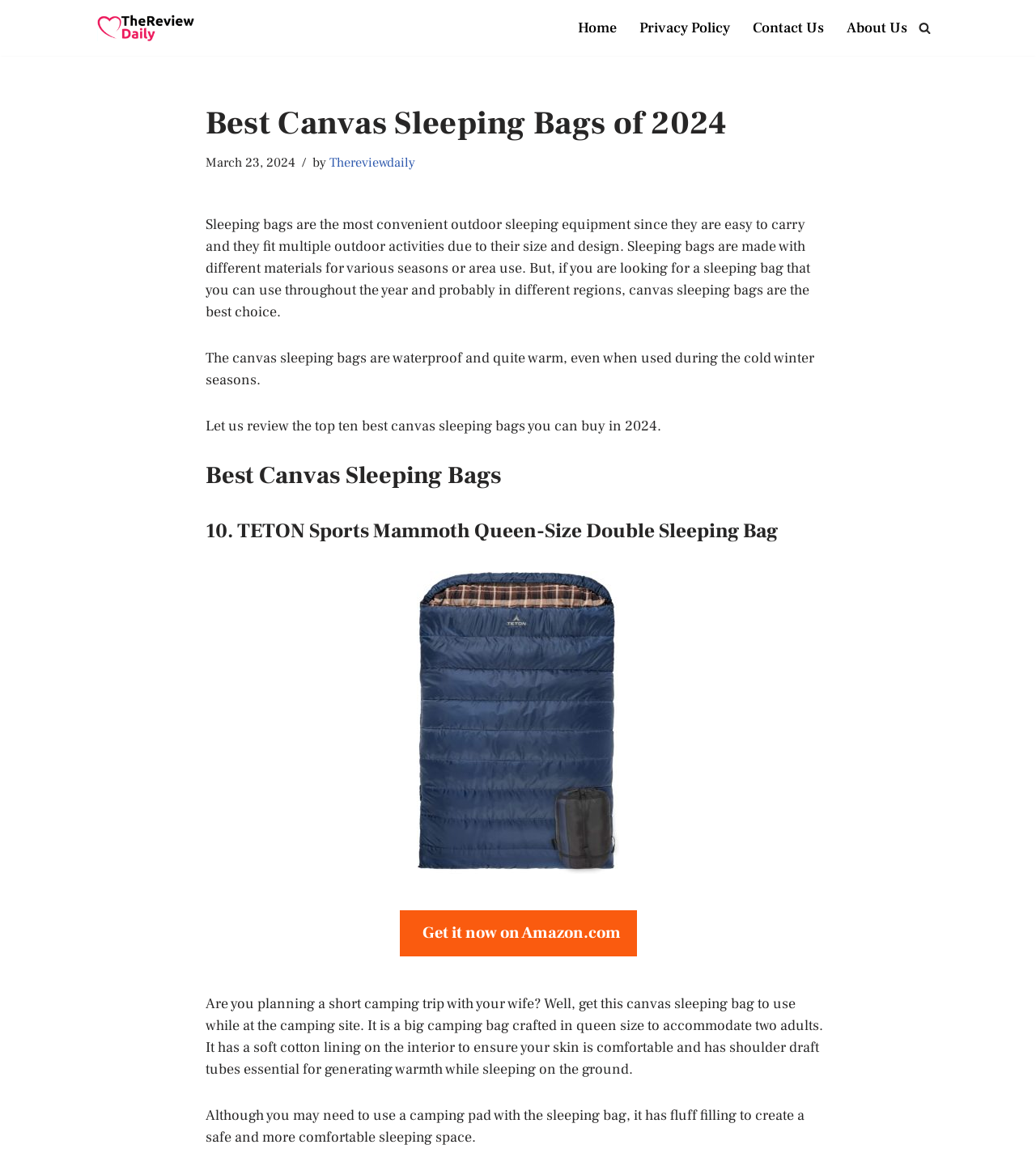What is the main topic of this webpage?
Please give a detailed and elaborate explanation in response to the question.

Based on the content of the webpage, it appears to be reviewing and discussing canvas sleeping bags, their features, and their uses. The heading 'Best Canvas Sleeping Bags of 2024' and the text 'Let us review the top ten best canvas sleeping bags you can buy in 2024' suggest that the main topic is canvas sleeping bags.